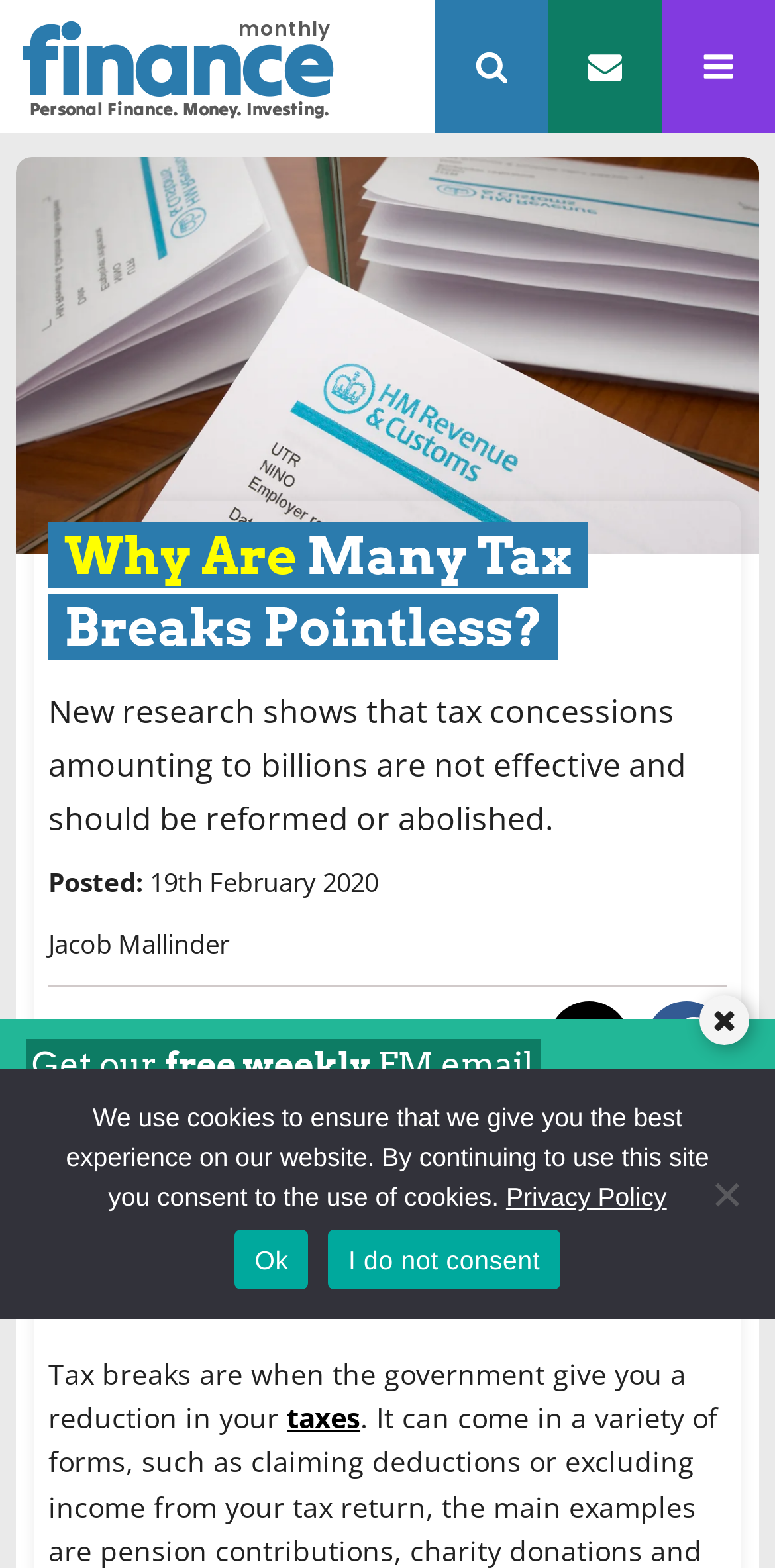Specify the bounding box coordinates for the region that must be clicked to perform the given instruction: "Read the recent research".

[0.062, 0.761, 0.337, 0.785]